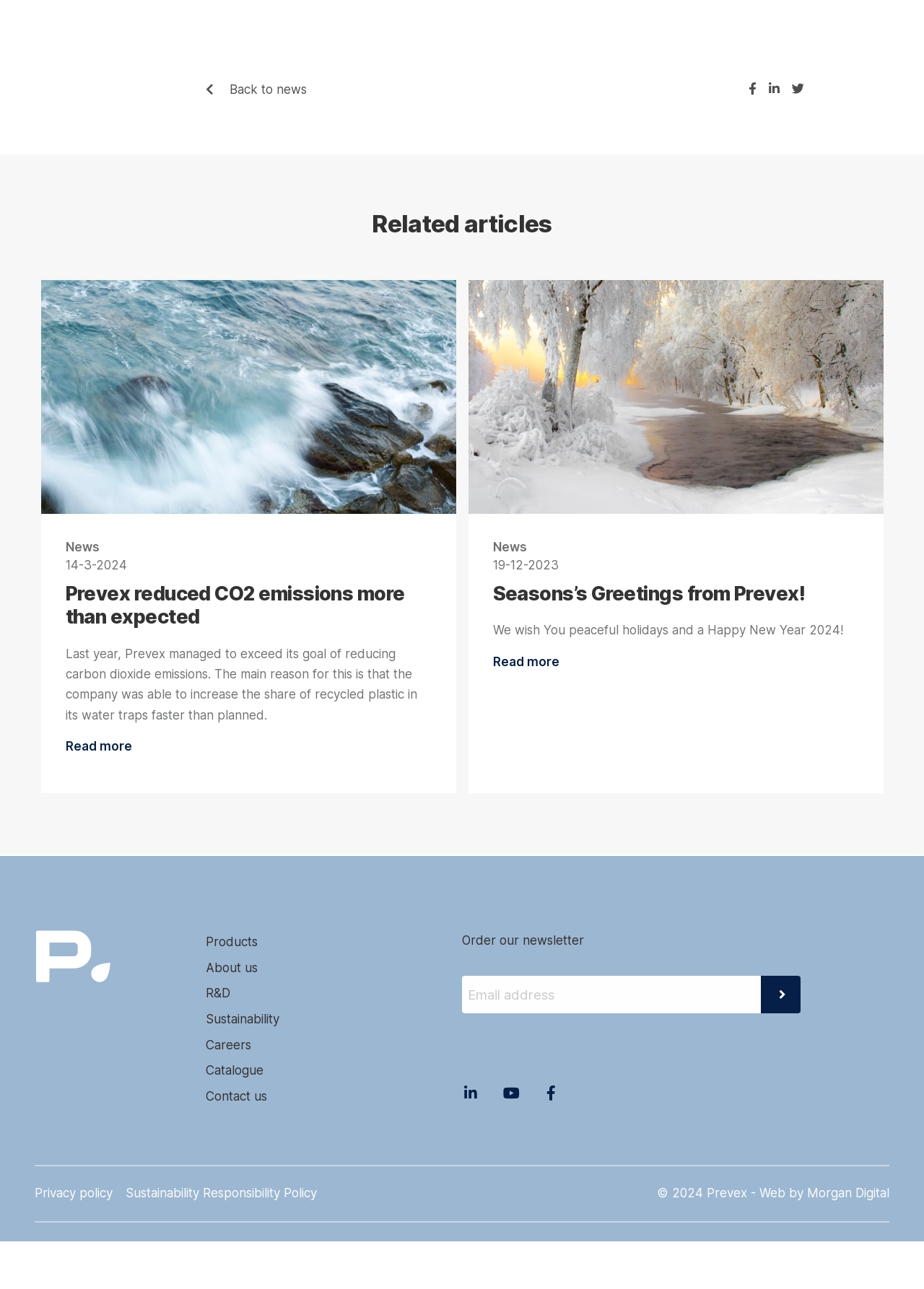Could you indicate the bounding box coordinates of the region to click in order to complete this instruction: "Check the Privacy policy".

[0.038, 0.92, 0.136, 0.931]